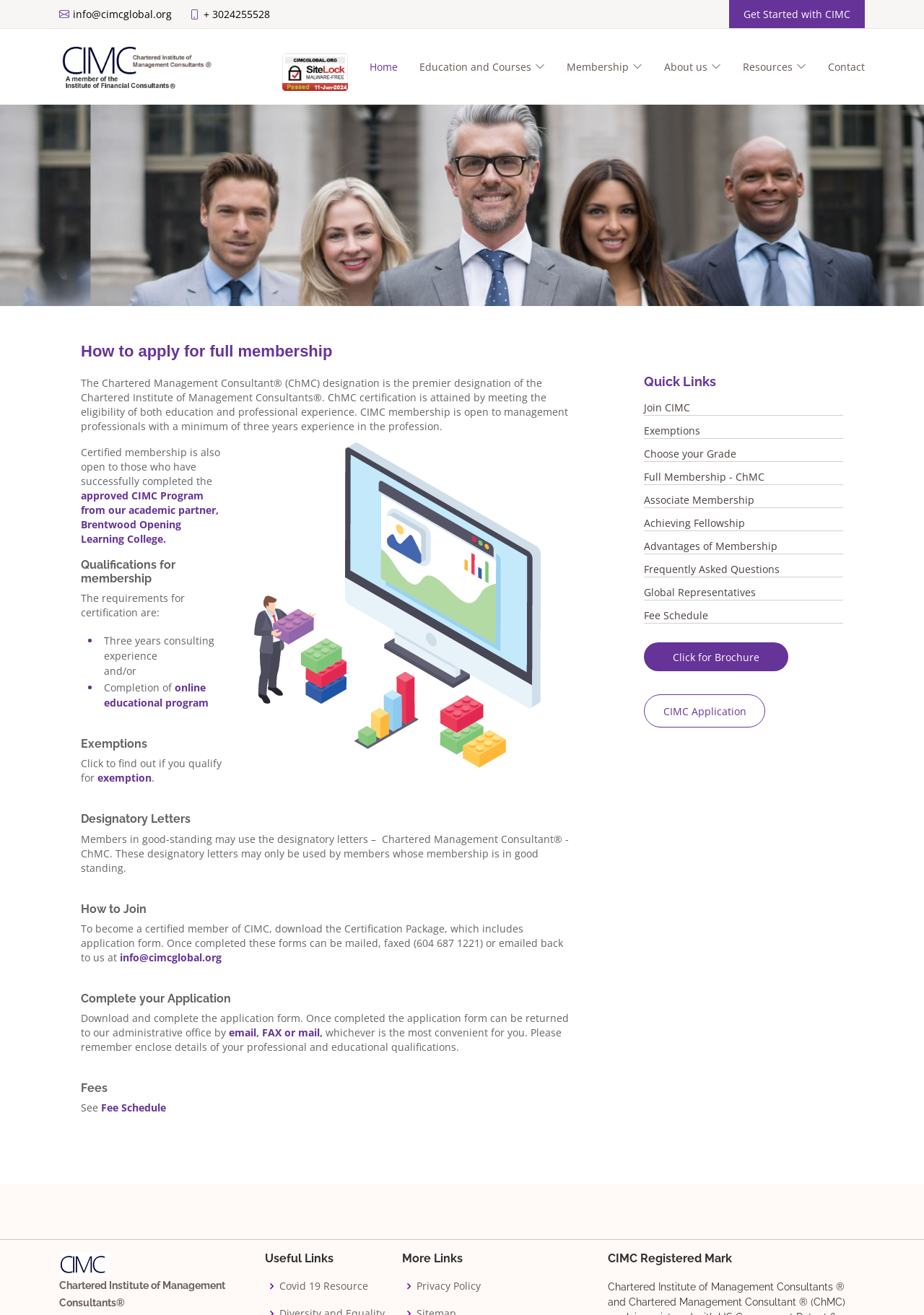How can I join CIMC?
Please analyze the image and answer the question with as much detail as possible.

I found the answer by reading the section 'How to Join' which states that 'To become a certified member of CIMC, download the Certification Package, which includes application form'.